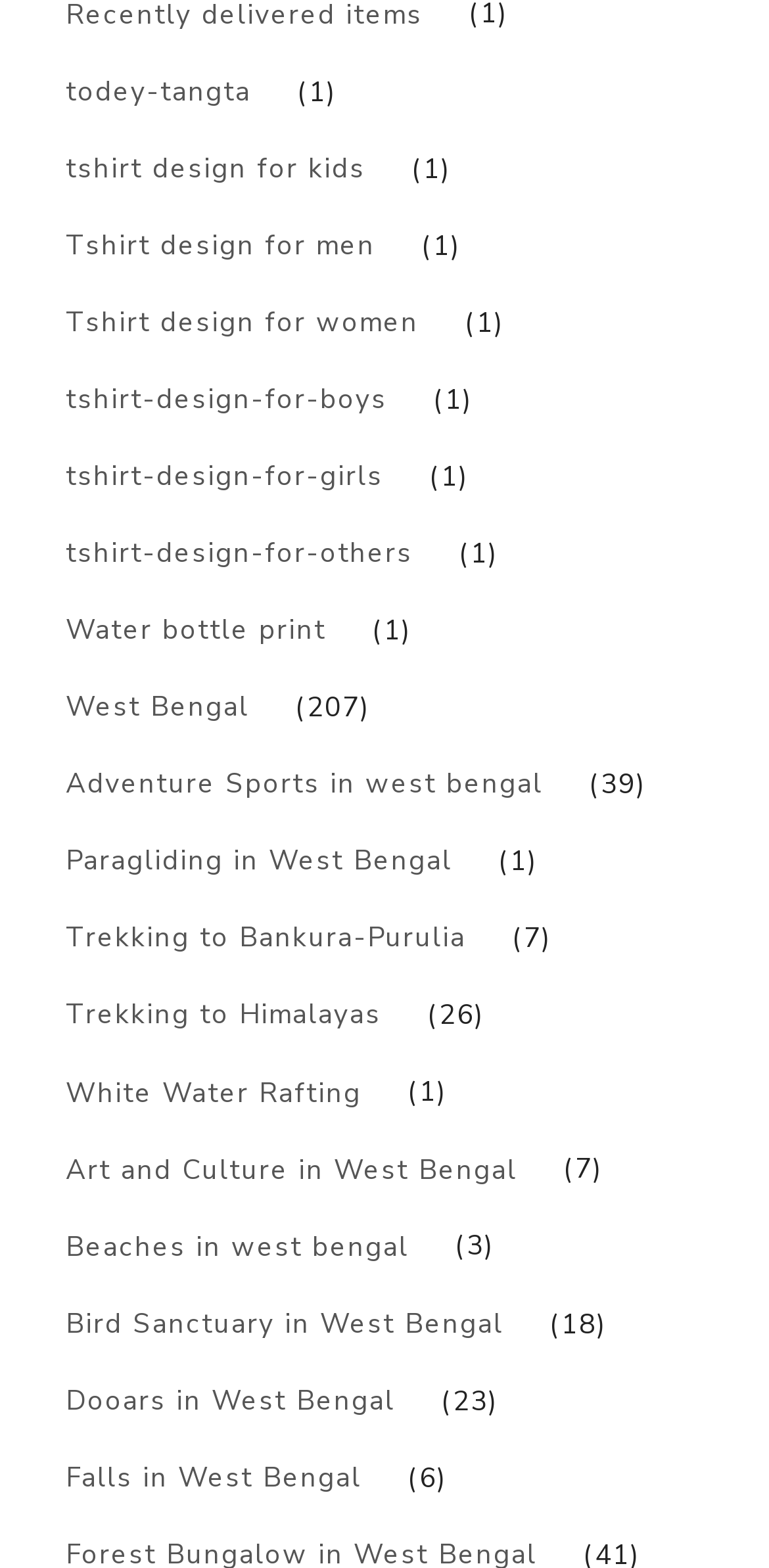Please identify the bounding box coordinates of the region to click in order to complete the given instruction: "Learn about Art and Culture in West Bengal". The coordinates should be four float numbers between 0 and 1, i.e., [left, top, right, bottom].

[0.038, 0.722, 0.72, 0.771]